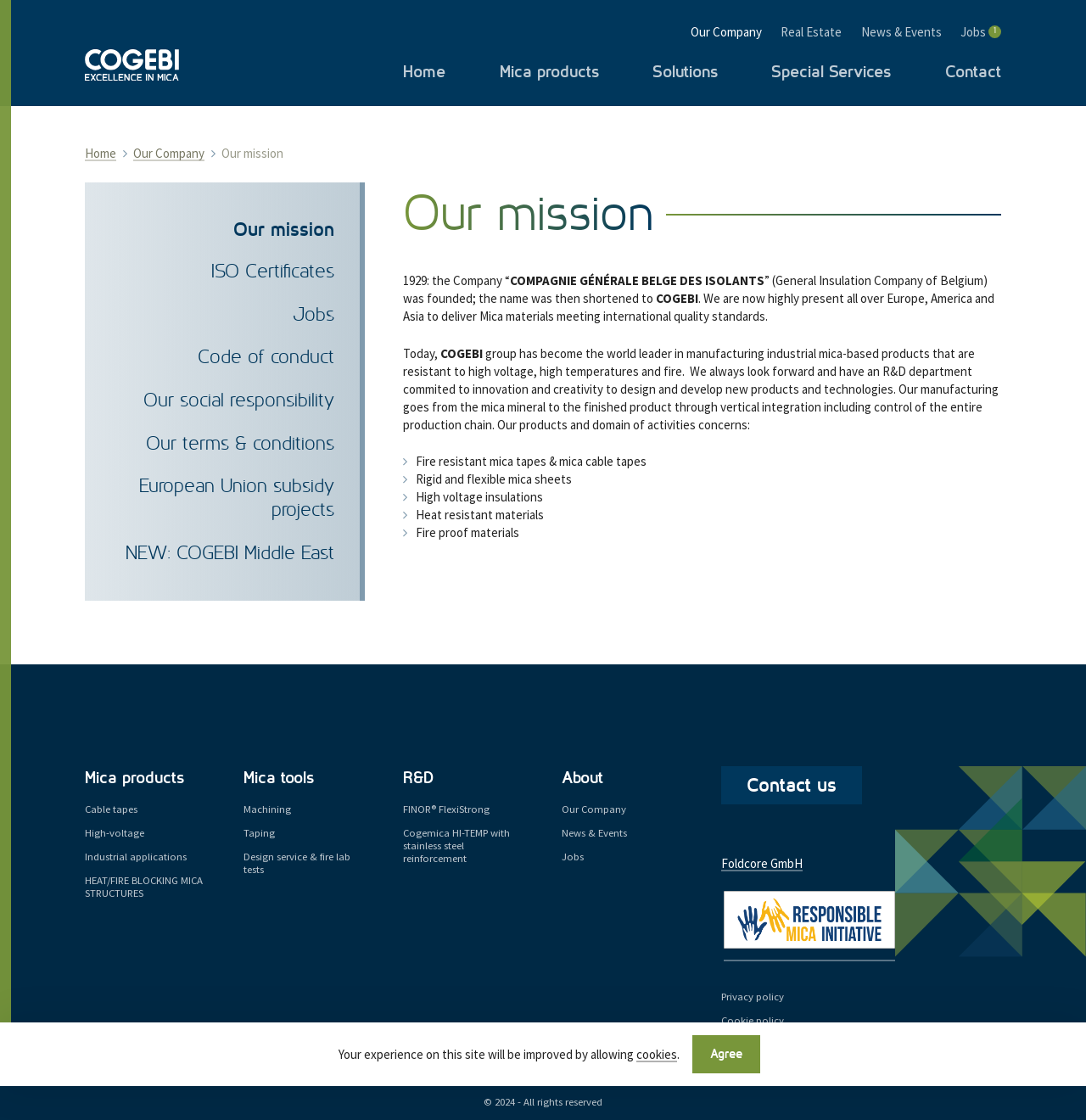Identify the bounding box coordinates of the specific part of the webpage to click to complete this instruction: "Explore 'R&D' section".

[0.371, 0.684, 0.482, 0.706]